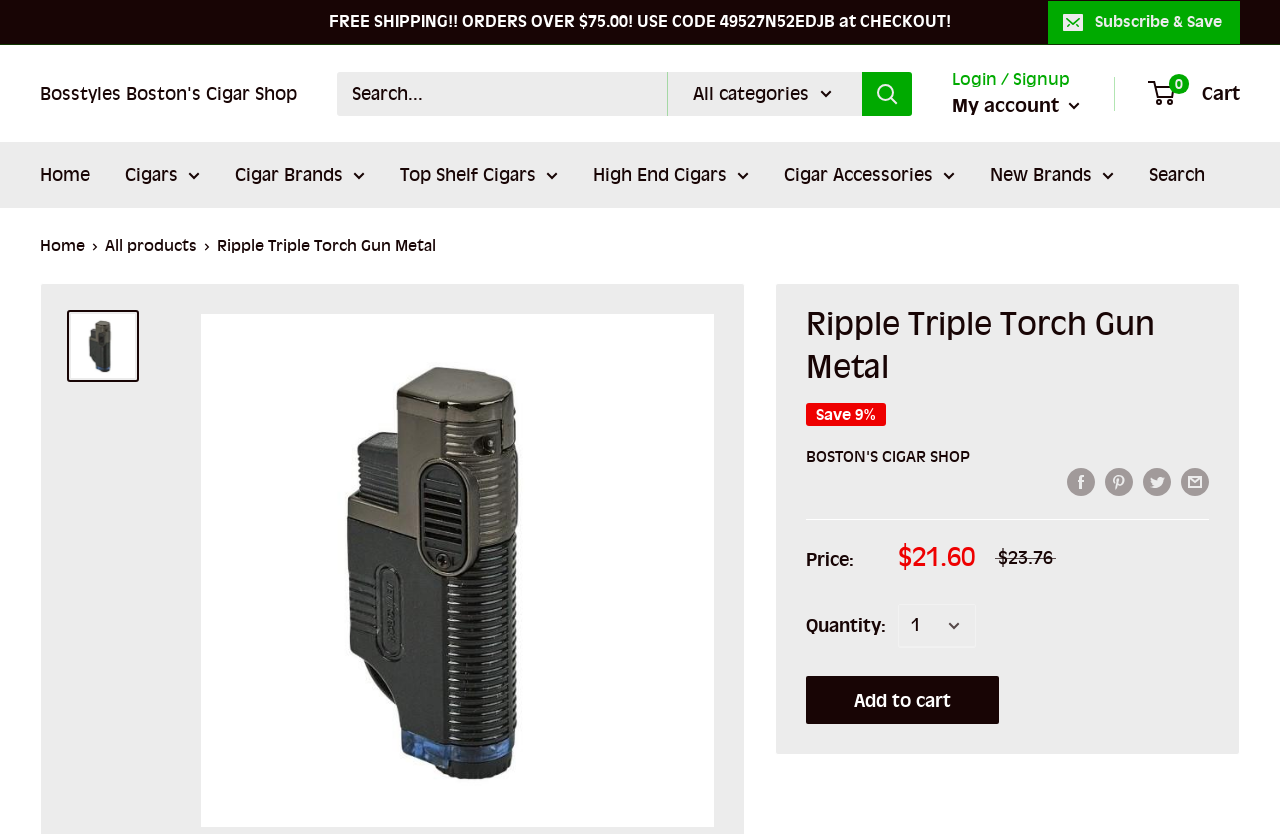Please specify the bounding box coordinates of the clickable section necessary to execute the following command: "Add to cart".

[0.63, 0.81, 0.78, 0.868]